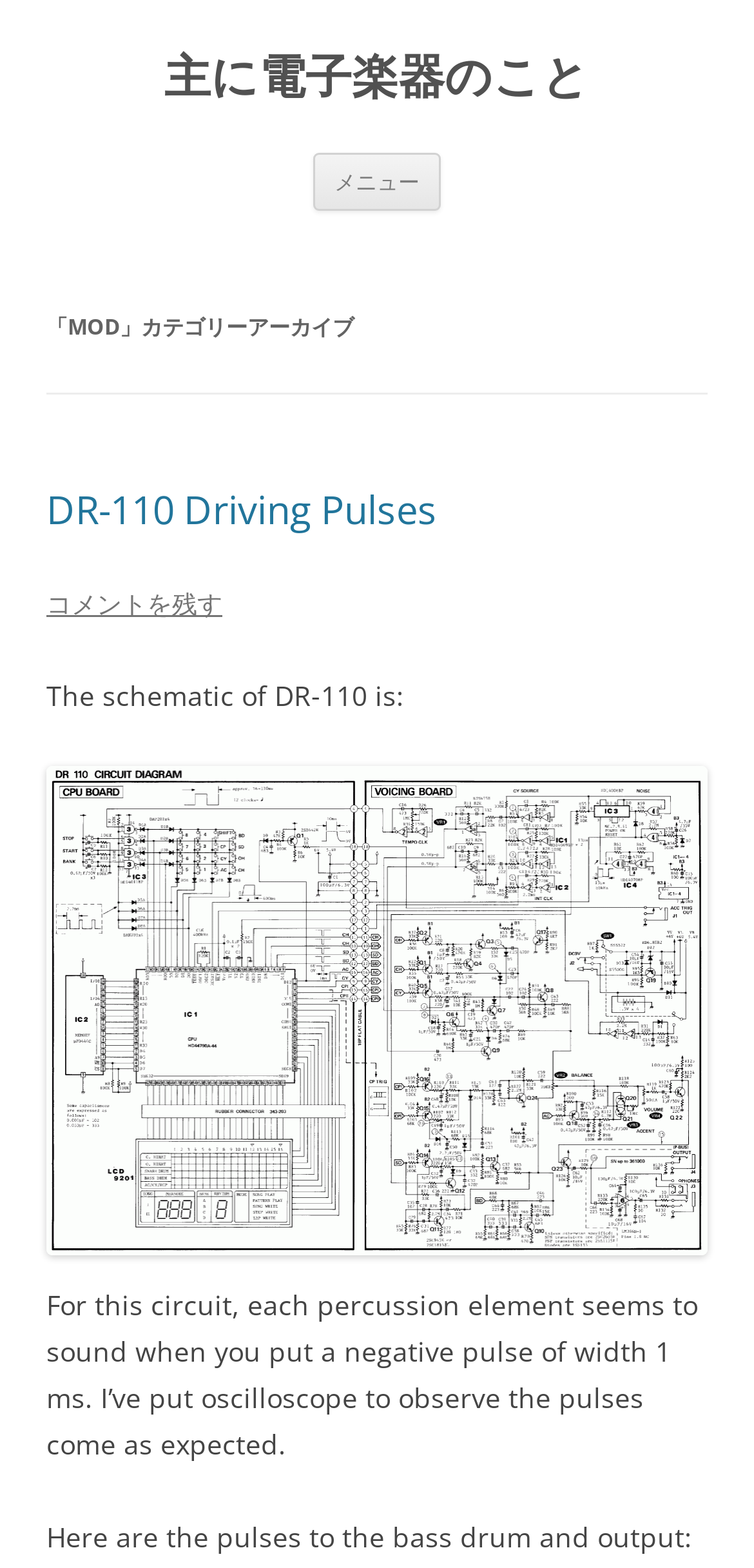Illustrate the webpage with a detailed description.

The webpage appears to be a blog post or article about electronic musical instruments, specifically the "MOD" category. At the top, there is a heading that reads "主に電子楽器のこと" (which translates to "Mainly about electronic musical instruments") and a link with the same text. Below this, there is a button labeled "メニュー" (meaning "Menu") and a link that says "コンテンツへスキップ" (meaning "Skip to content").

The main content of the page is divided into sections, with headings and subheadings. The first section has a heading that reads "「MOD」カテゴリーアーカイブ" (meaning "MOD Category Archive"). Below this, there is a subheading that reads "DR-110 Driving Pulses" and a link with the same text. There is also a link to leave a comment.

The page then displays a schematic diagram of the DR-110, with a brief description that reads "The schematic of DR-110 is:". Below the diagram, there is a paragraph of text that explains how the circuit works, specifically how each percussion element sounds when a negative pulse of width 1 ms is applied. The text also mentions that an oscilloscope was used to observe the pulses.

Finally, there is another paragraph of text that discusses the pulses to the bass drum and output, with a brief description of the expected results. Overall, the page appears to be a technical discussion of electronic musical instruments, specifically the DR-110 model.